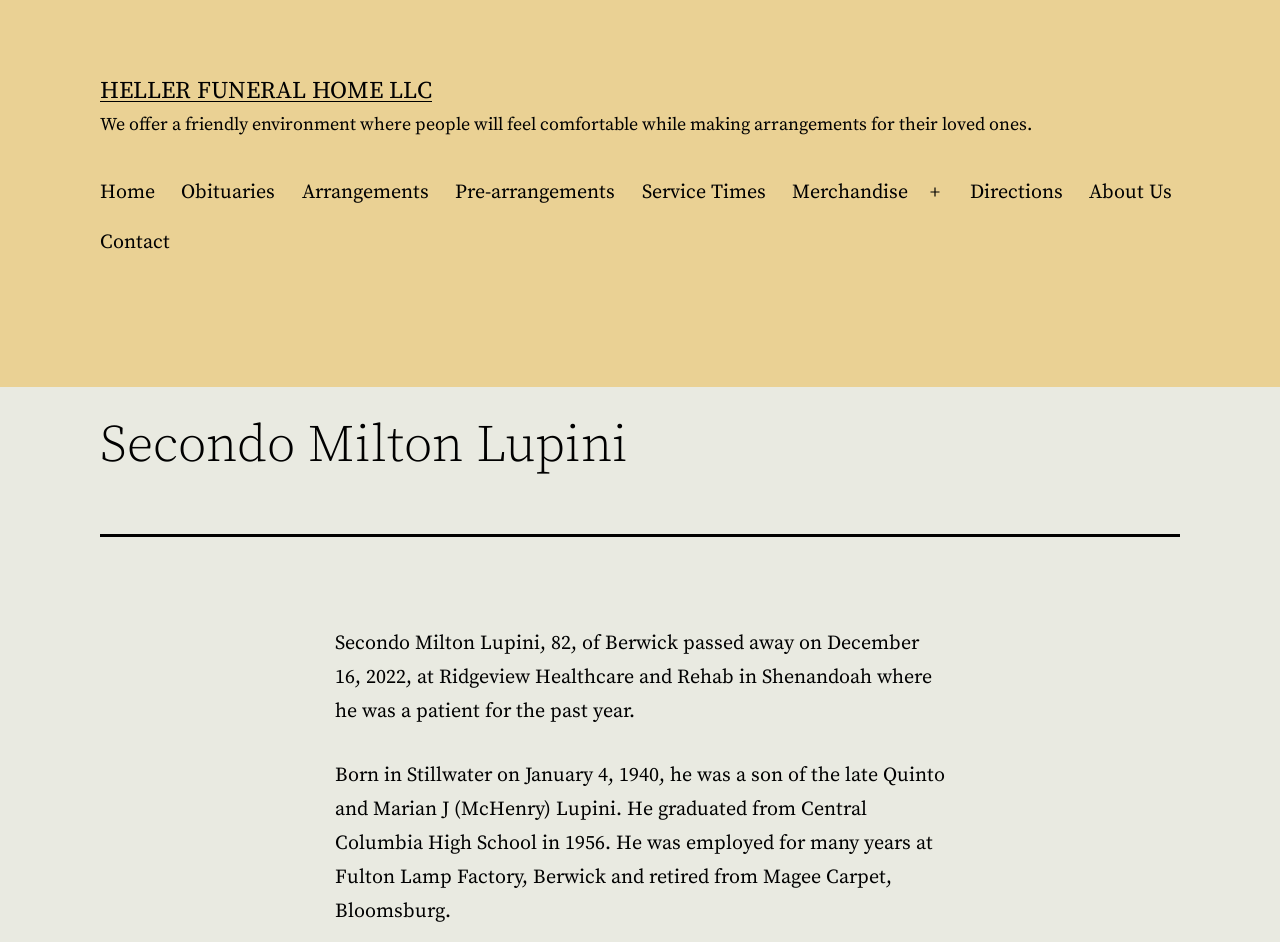Provide a brief response using a word or short phrase to this question:
What is the age of Secondo Milton Lupini?

82